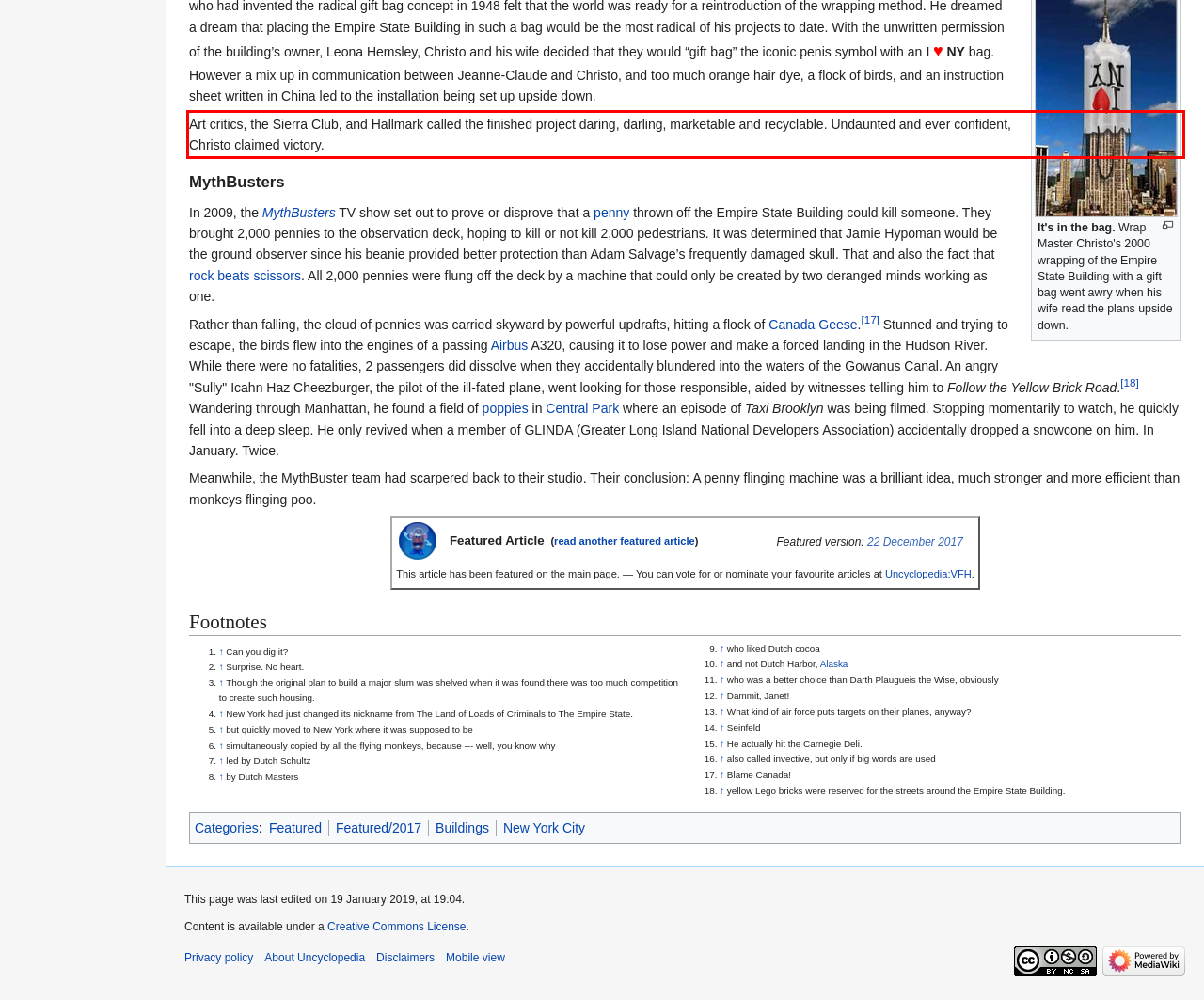You are looking at a screenshot of a webpage with a red rectangle bounding box. Use OCR to identify and extract the text content found inside this red bounding box.

Art critics, the Sierra Club, and Hallmark called the finished project daring, darling, marketable and recyclable. Undaunted and ever confident, Christo claimed victory.